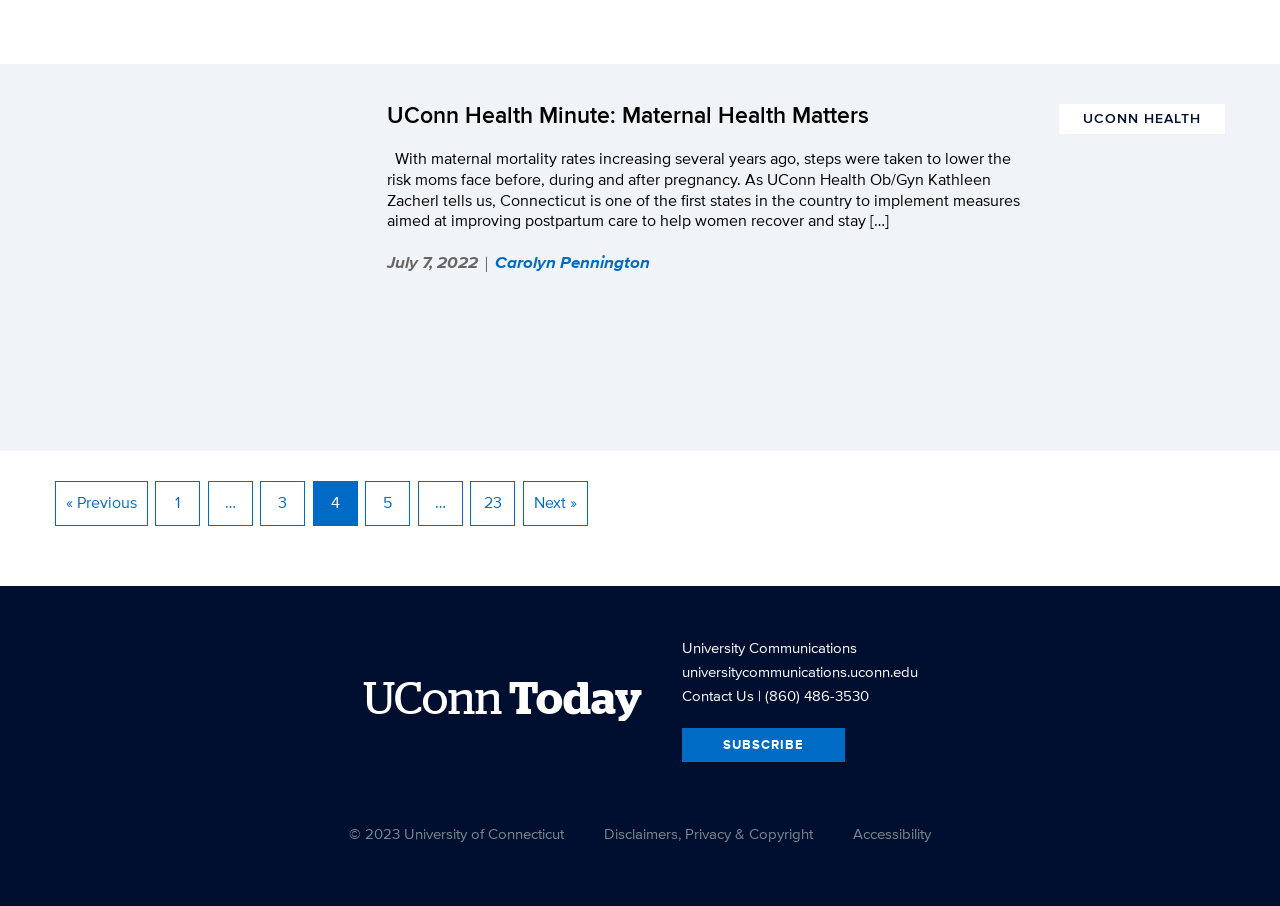What is the name of the university?
Please answer the question with as much detail and depth as you can.

I determined the answer by looking at the link '© 2023 University of Connecticut' at the bottom of the page, which indicates the copyright information of the university.